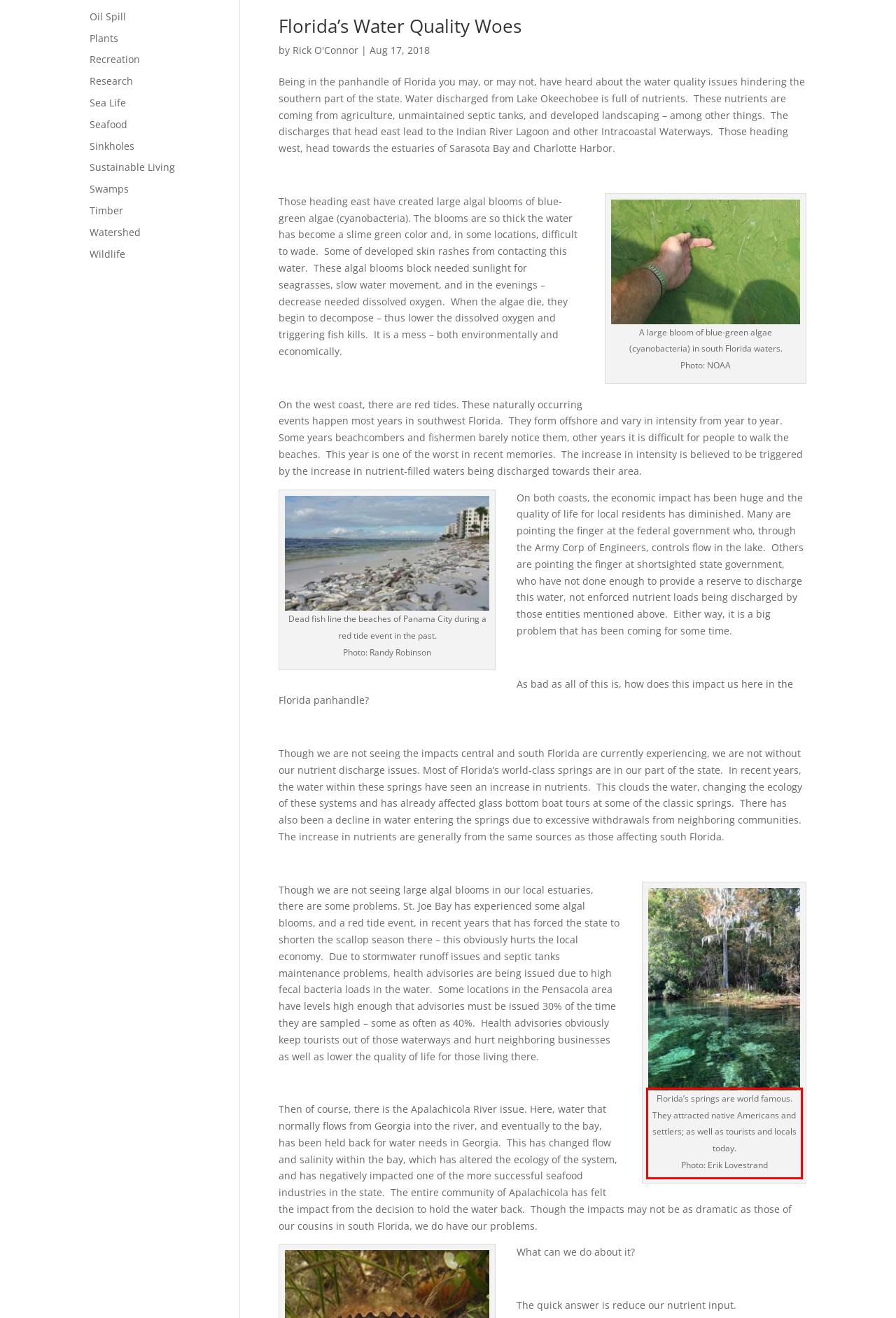You are provided with a screenshot of a webpage that includes a red bounding box. Extract and generate the text content found within the red bounding box.

Florida’s springs are world famous. They attracted native Americans and settlers; as well as tourists and locals today. Photo: Erik Lovestrand